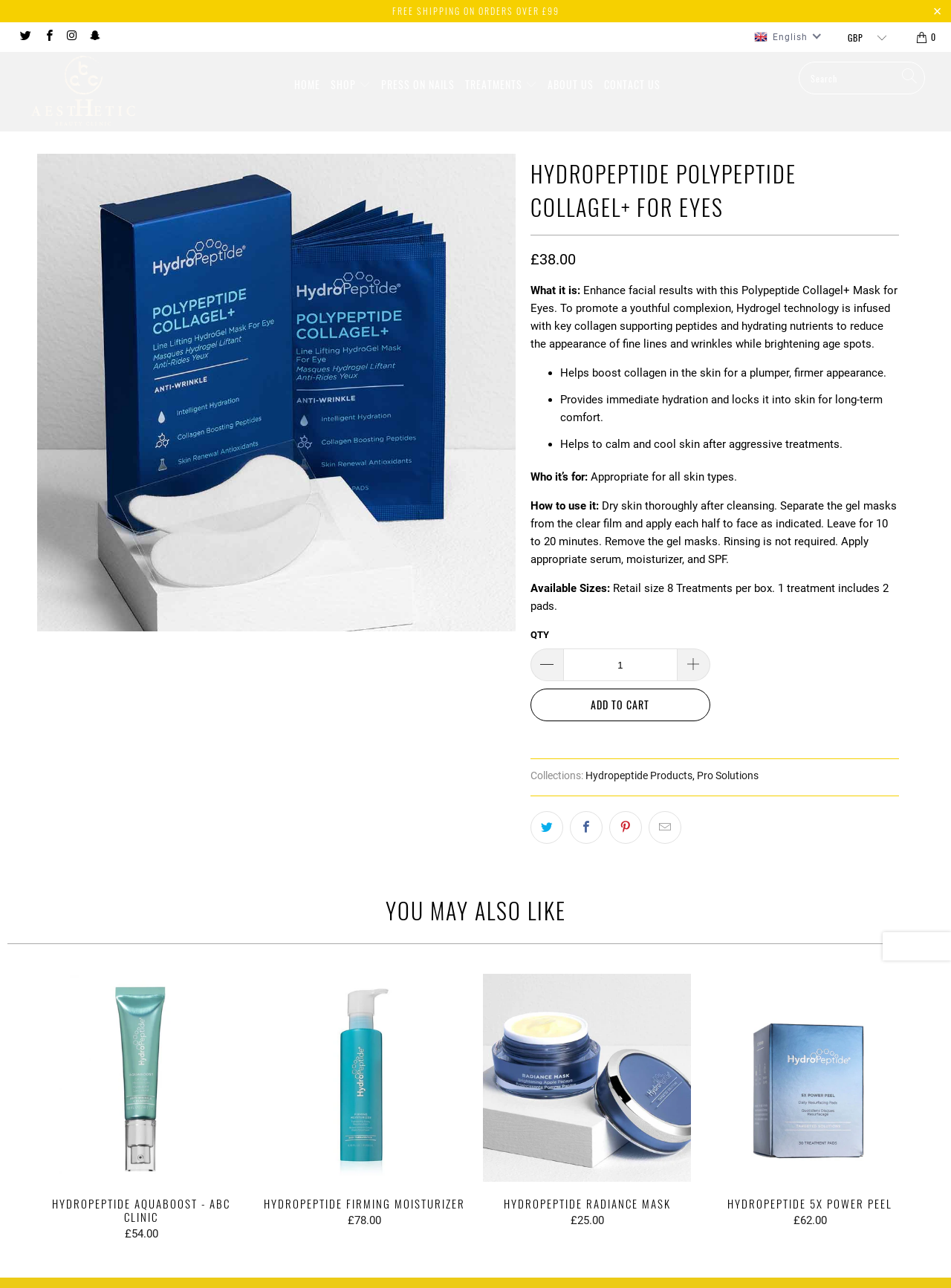Can you give a comprehensive explanation to the question given the content of the image?
What is the function of the spinbutton?

I inferred the function of the spinbutton by its location next to the 'QTY' text and the 'ADD TO CART' button, which suggests that it is used to set the quantity of the product to be added to the cart.